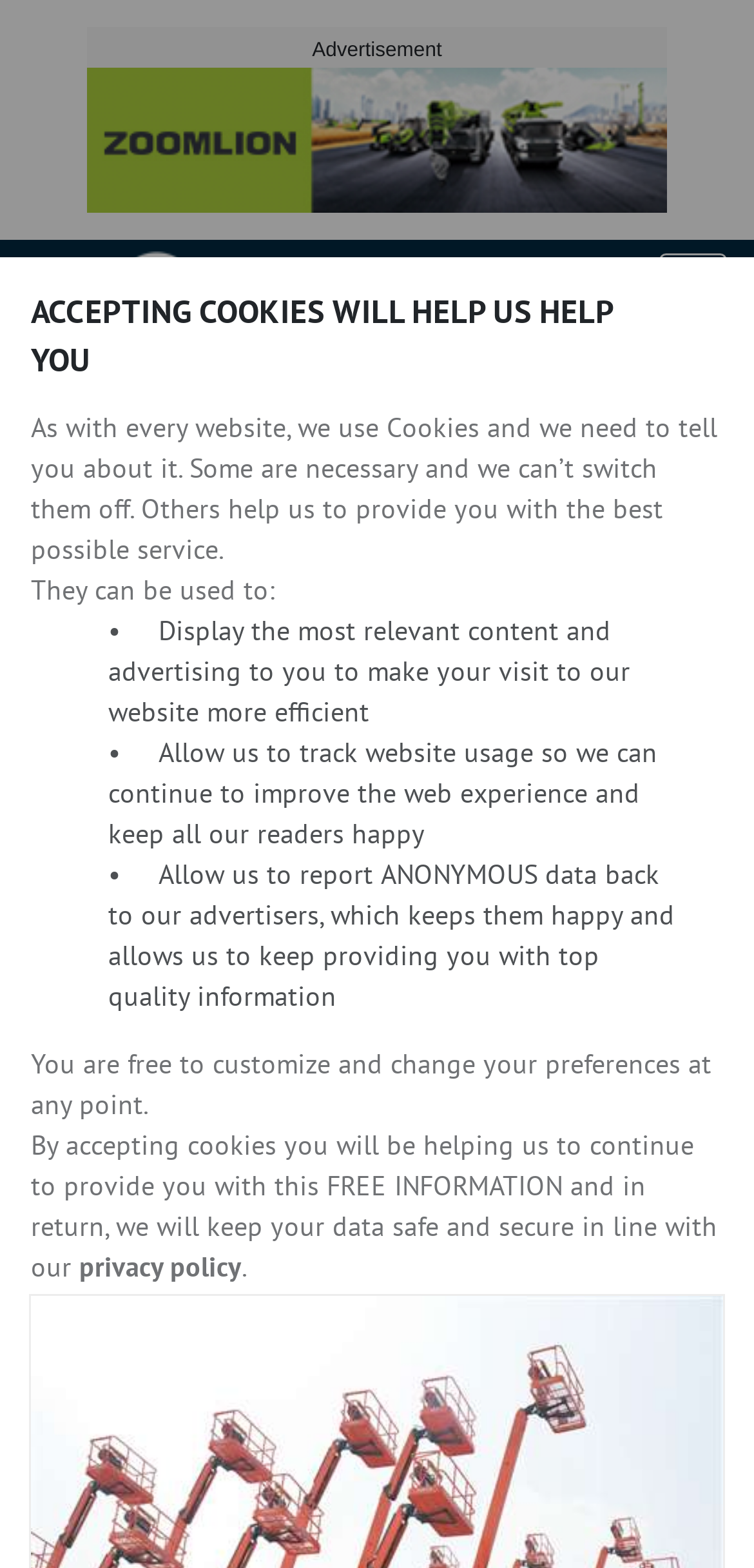Indicate the bounding box coordinates of the element that must be clicked to execute the instruction: "Click on Facebook link". The coordinates should be given as four float numbers between 0 and 1, i.e., [left, top, right, bottom].

None